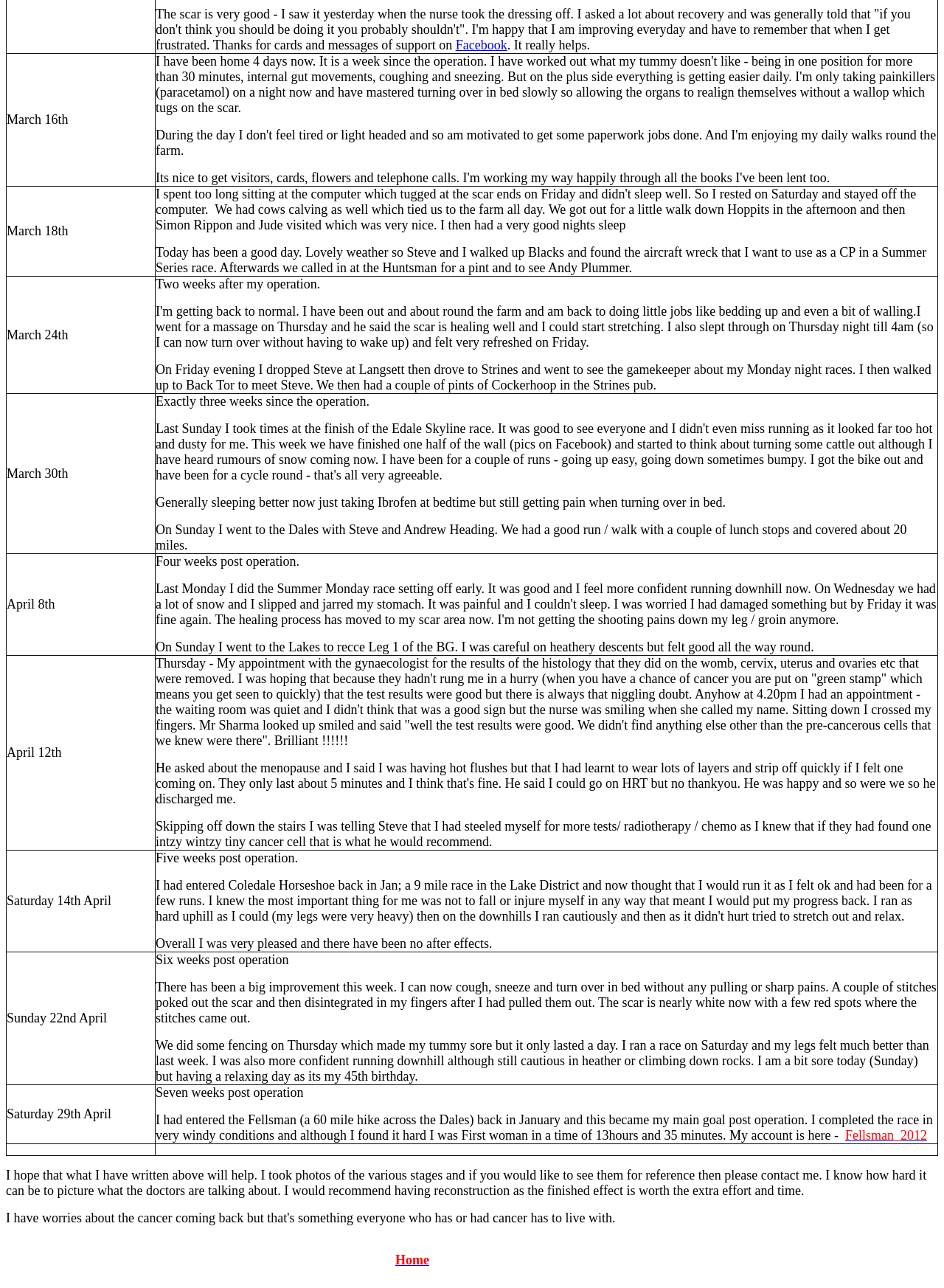Respond to the question below with a single word or phrase:
What is the author's goal after the operation?

To recover and run again